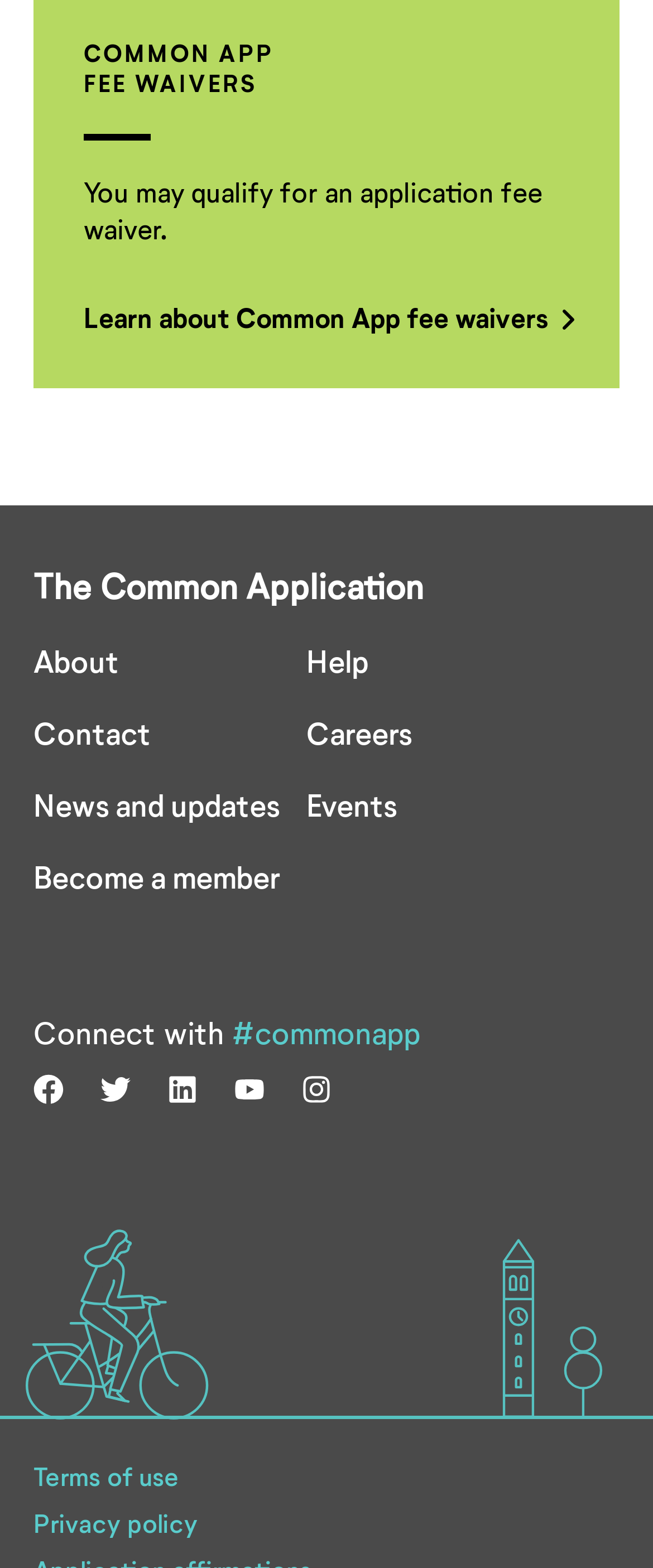Locate the bounding box of the UI element with the following description: "LinkedIn icon".

[0.256, 0.68, 0.303, 0.704]